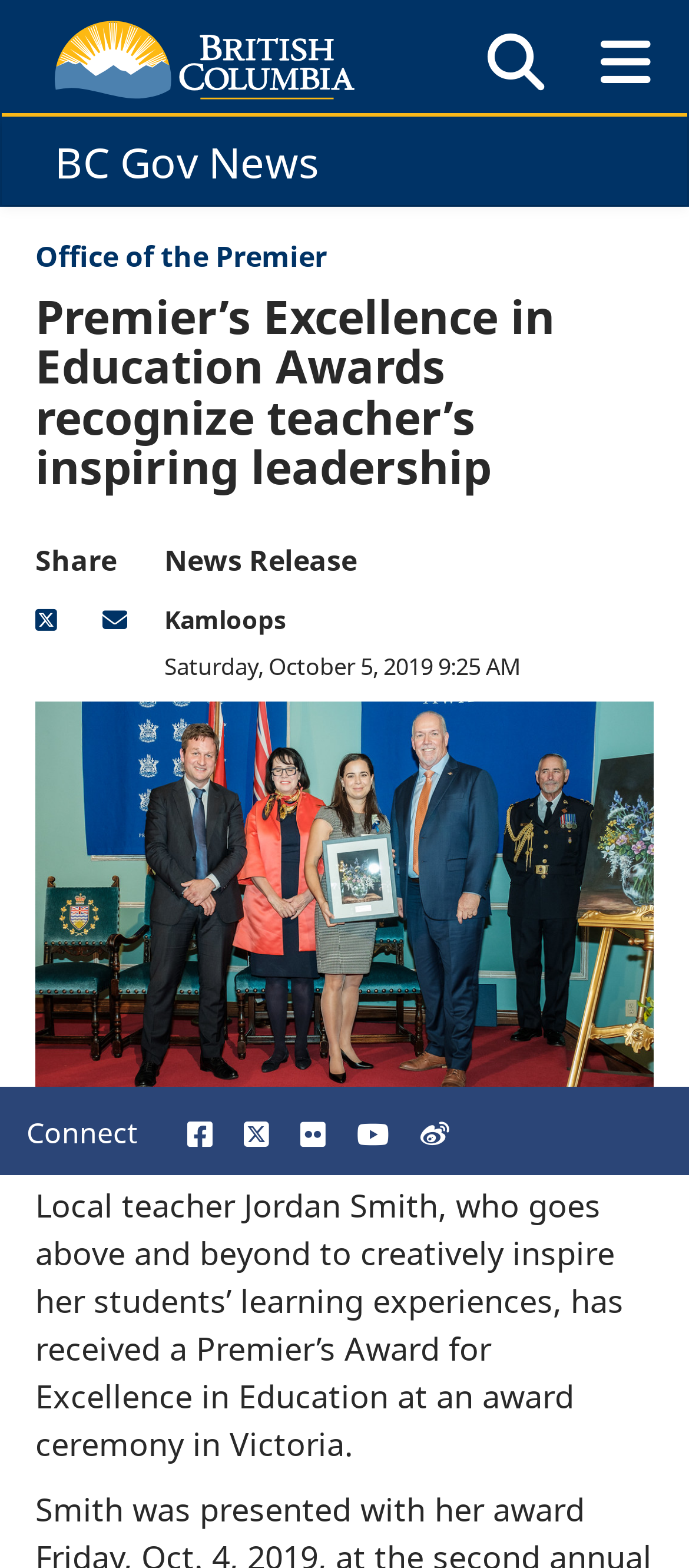Provide the bounding box coordinates of the UI element this sentence describes: "aria-label="send emails" title="Email"".

[0.149, 0.387, 0.2, 0.41]